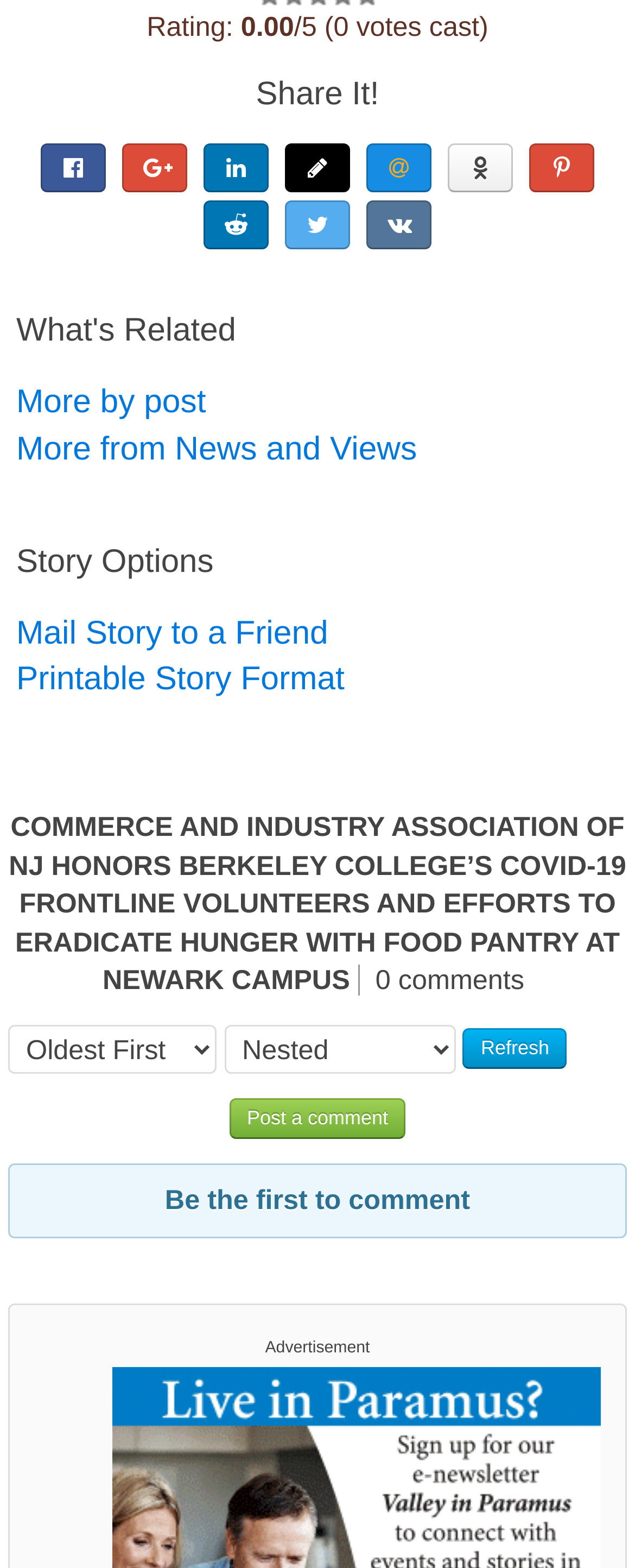Based on the image, give a detailed response to the question: How many sharing options are available?

The sharing options are represented by the buttons with icons '', '', '', '', '', '', and '', which are seven in total.